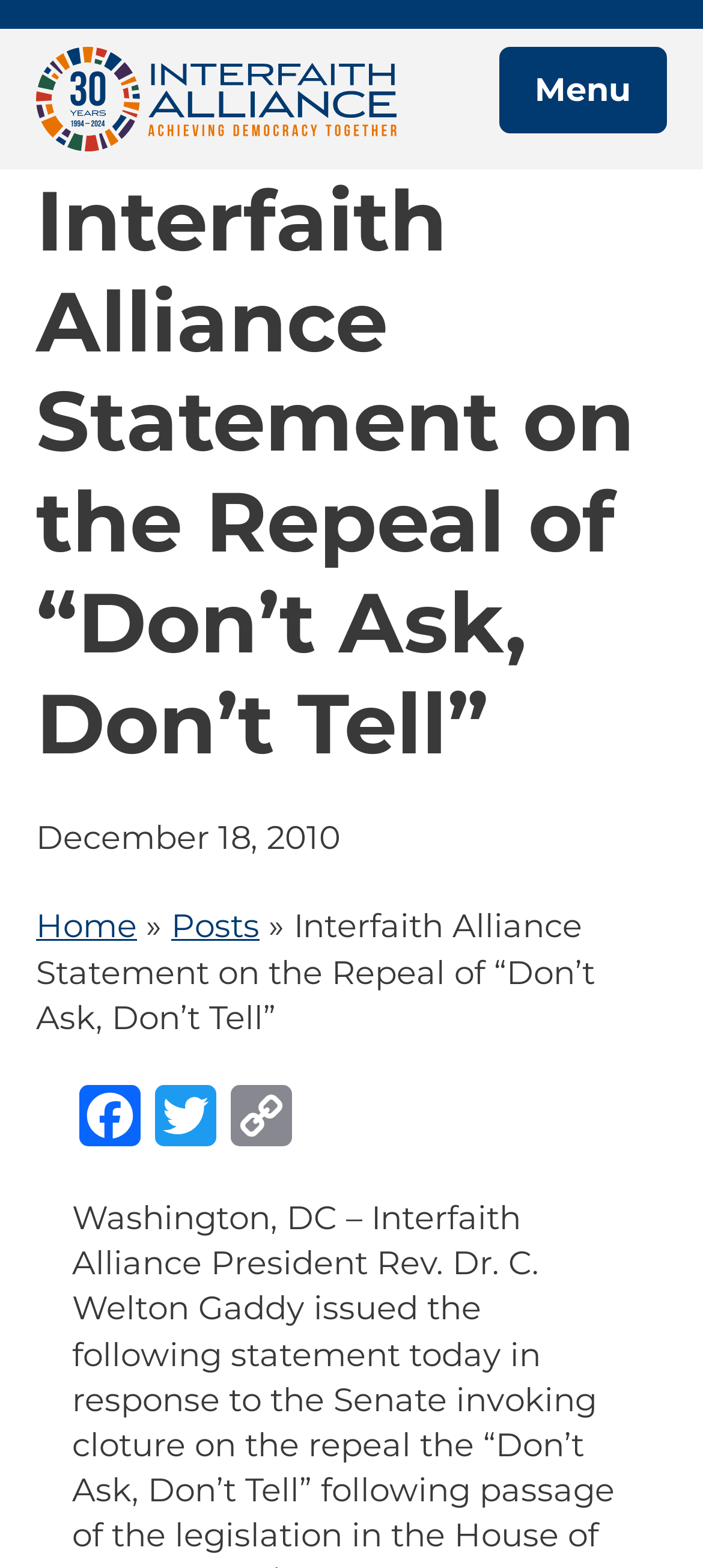Provide the bounding box coordinates for the UI element that is described by this text: "alt="Interfaith Alliance Logo"". The coordinates should be in the form of four float numbers between 0 and 1: [left, top, right, bottom].

[0.051, 0.03, 0.564, 0.096]